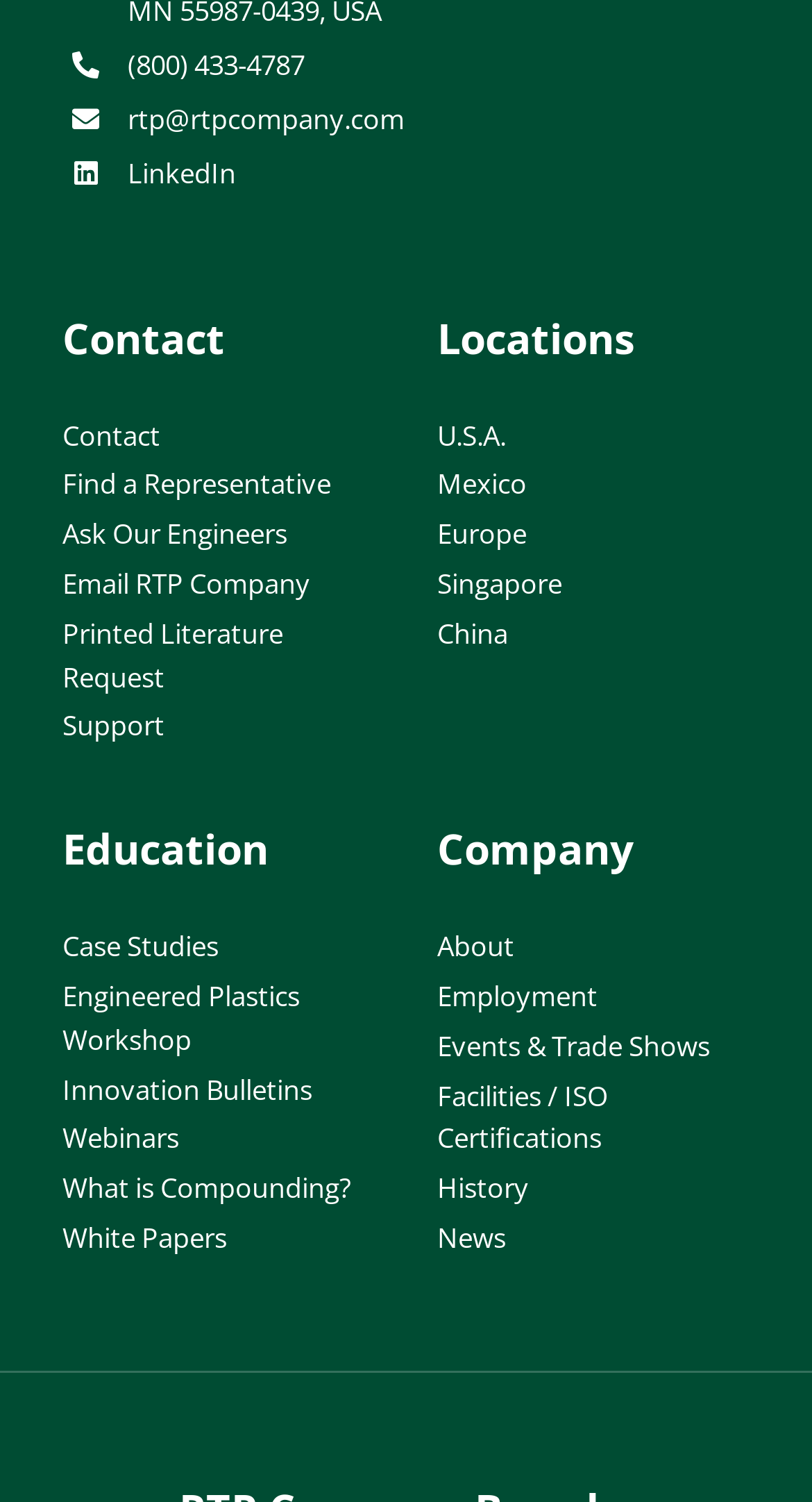Can you find the bounding box coordinates of the area I should click to execute the following instruction: "Find a location in Europe"?

[0.538, 0.341, 0.923, 0.374]